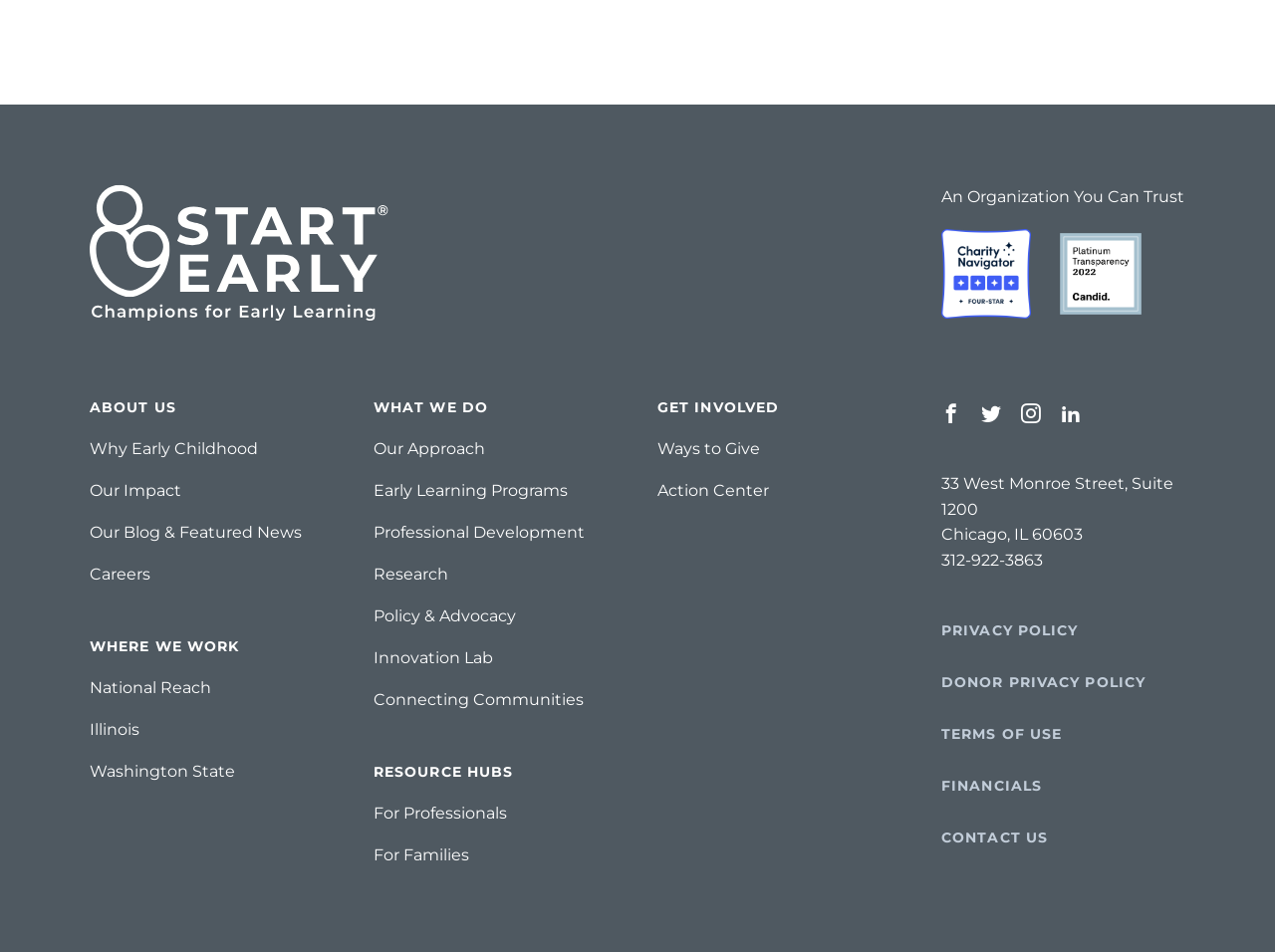Select the bounding box coordinates of the element I need to click to carry out the following instruction: "Click the Start Early Logo".

[0.07, 0.193, 0.305, 0.337]